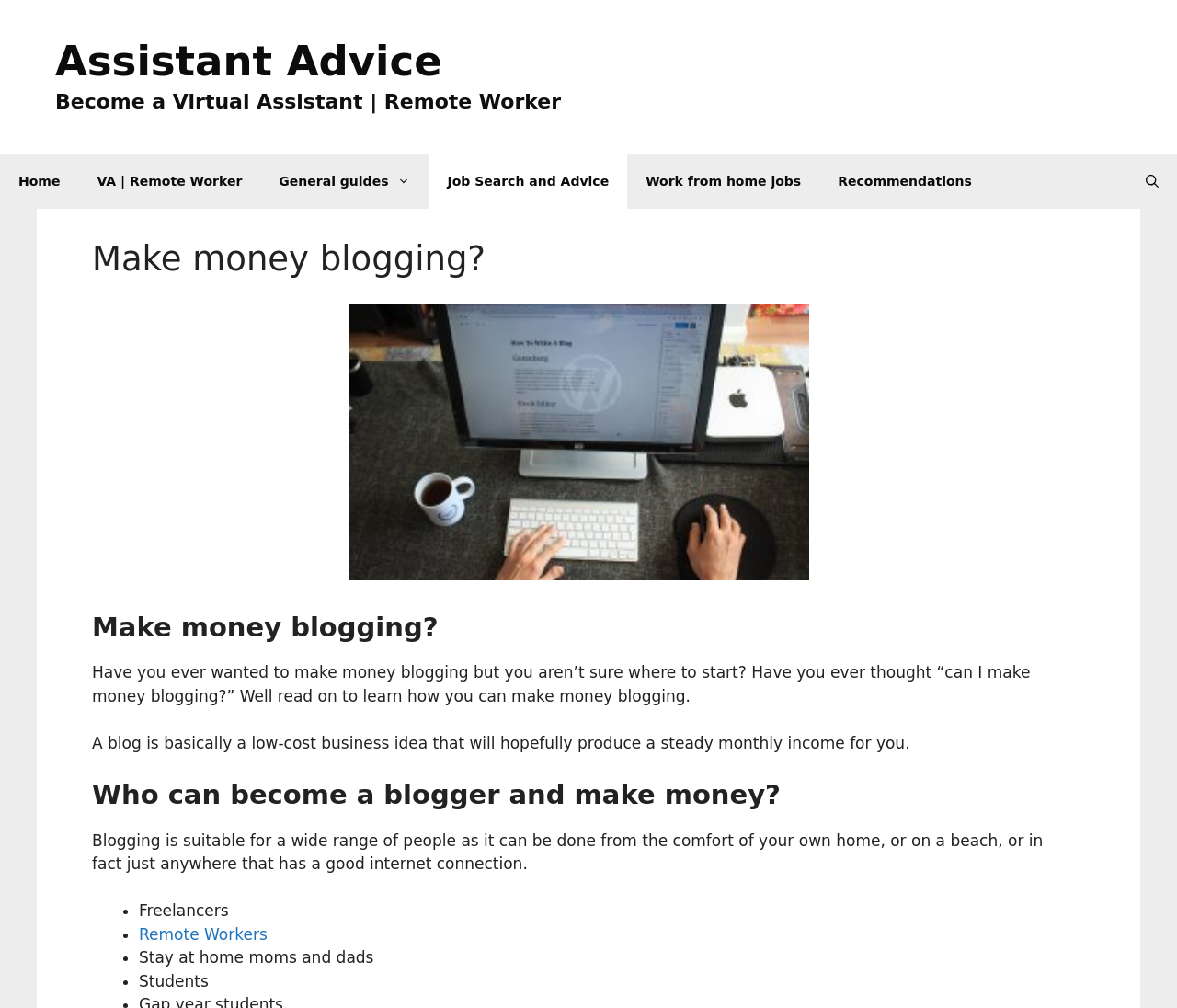Find the bounding box coordinates of the area that needs to be clicked in order to achieve the following instruction: "Click on 'Remote Workers'". The coordinates should be specified as four float numbers between 0 and 1, i.e., [left, top, right, bottom].

[0.118, 0.918, 0.227, 0.936]